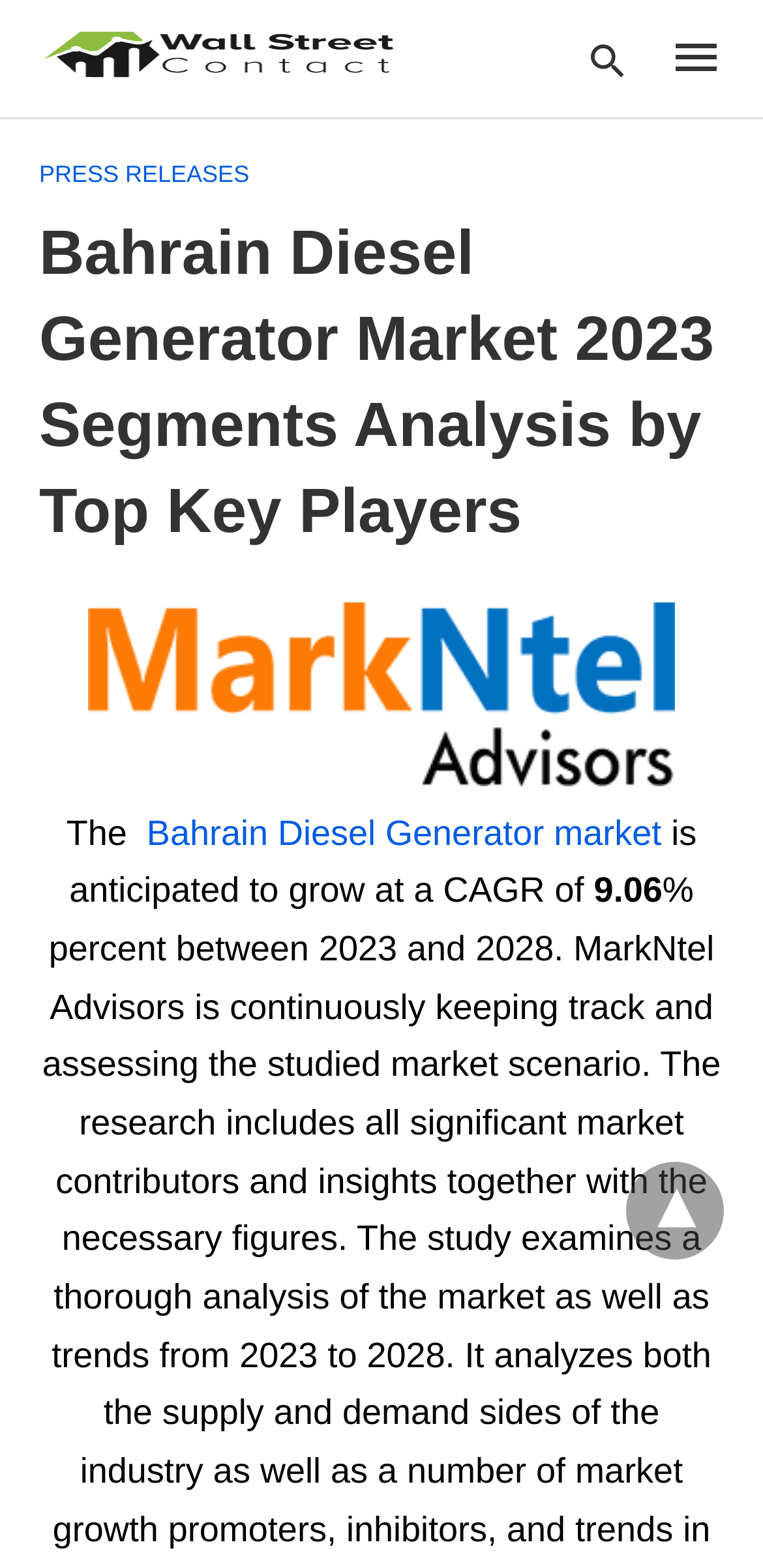Locate and extract the text of the main heading on the webpage.

Bahrain Diesel Generator Market 2023 Segments Analysis by Top Key Players